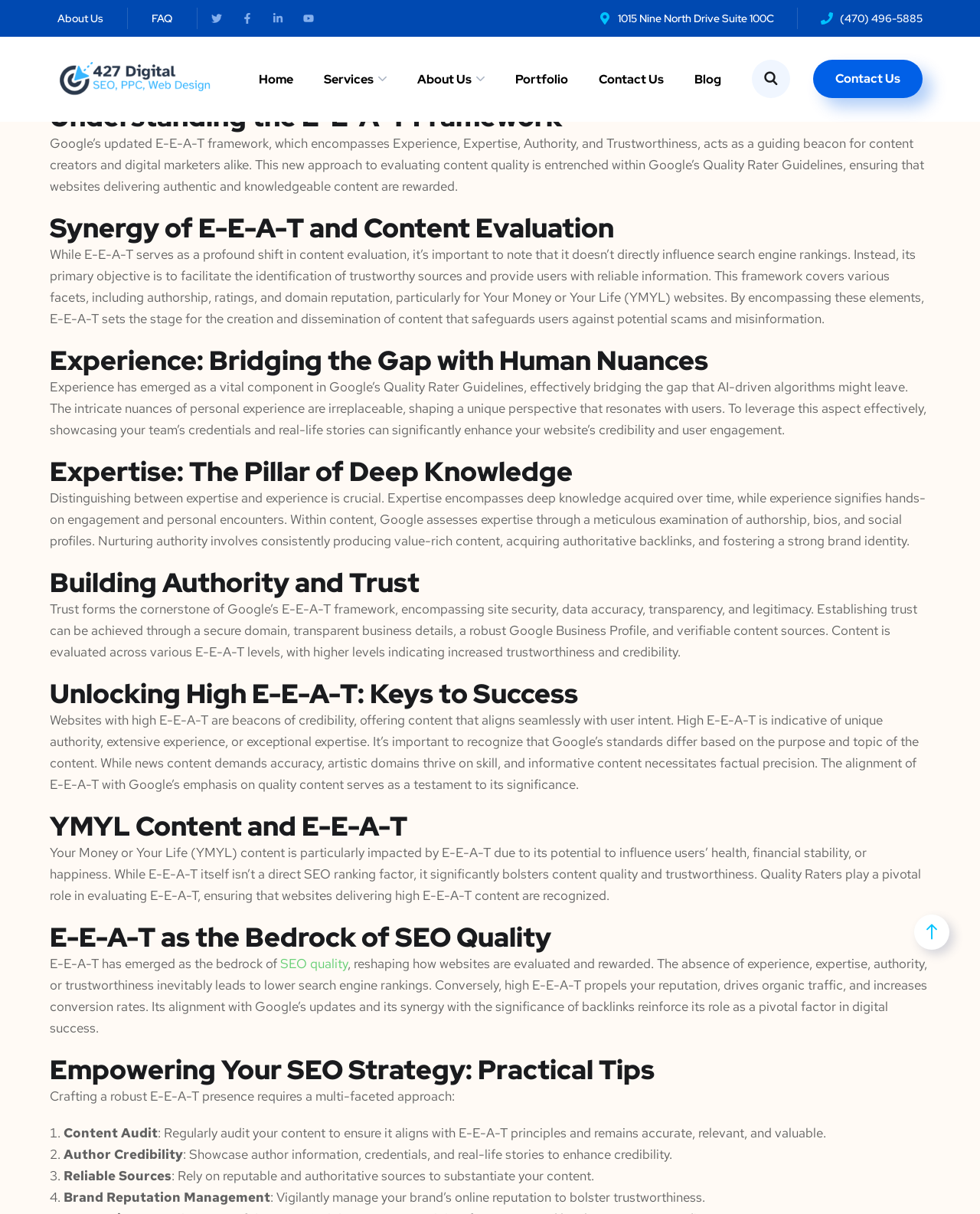Determine the bounding box coordinates of the clickable element to achieve the following action: 'Learn about Building Authority and Trust'. Provide the coordinates as four float values between 0 and 1, formatted as [left, top, right, bottom].

[0.051, 0.467, 0.949, 0.493]